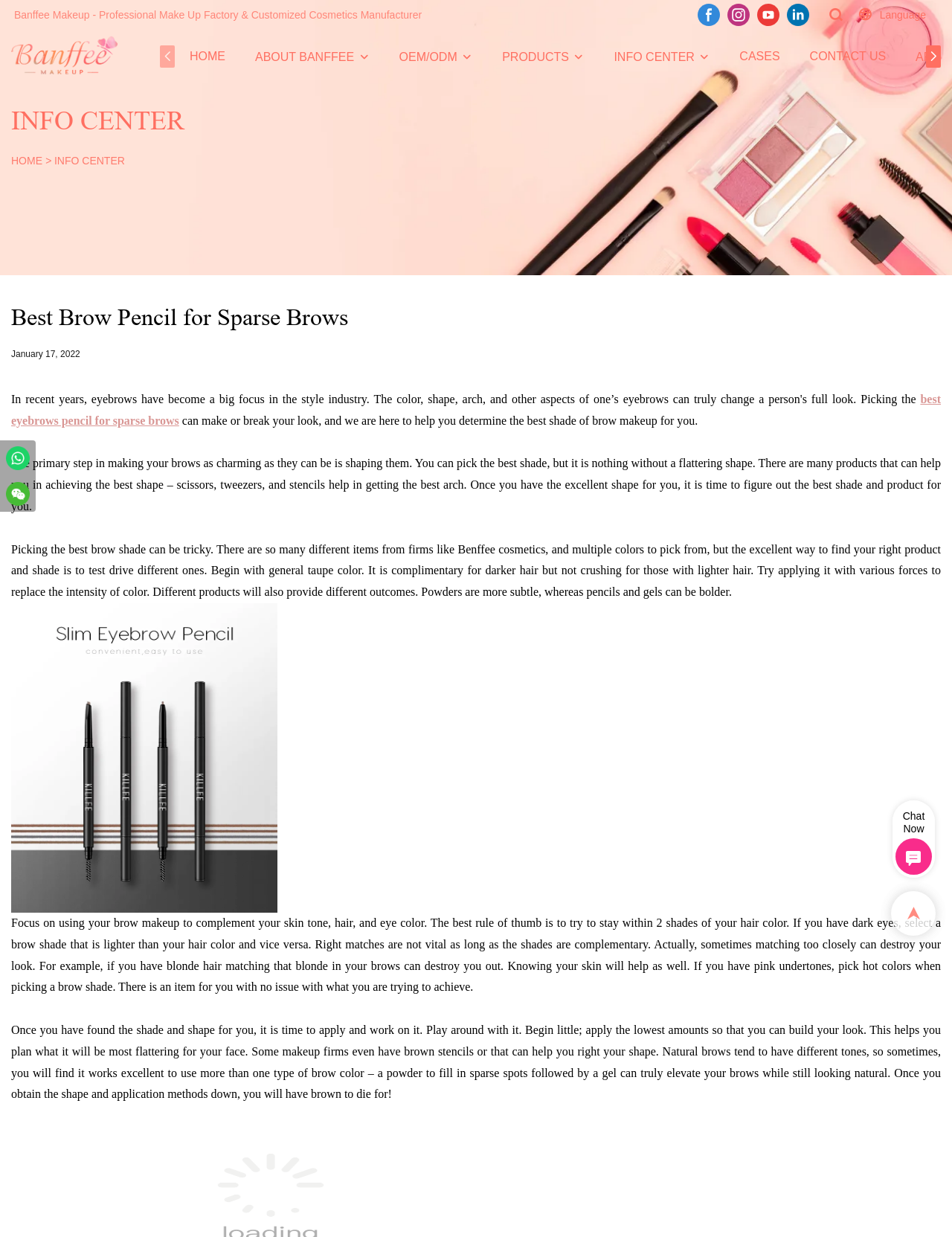Can you find the bounding box coordinates of the area I should click to execute the following instruction: "Contact US"?

[0.85, 0.038, 0.931, 0.053]